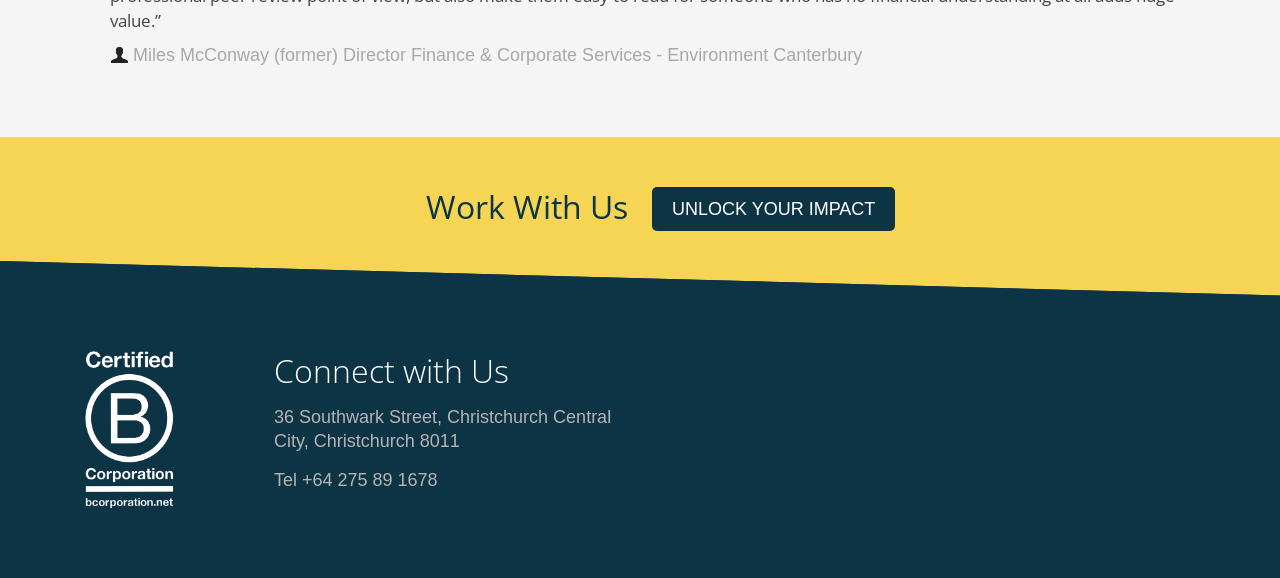How many images are present on the webpage?
From the image, respond using a single word or phrase.

2